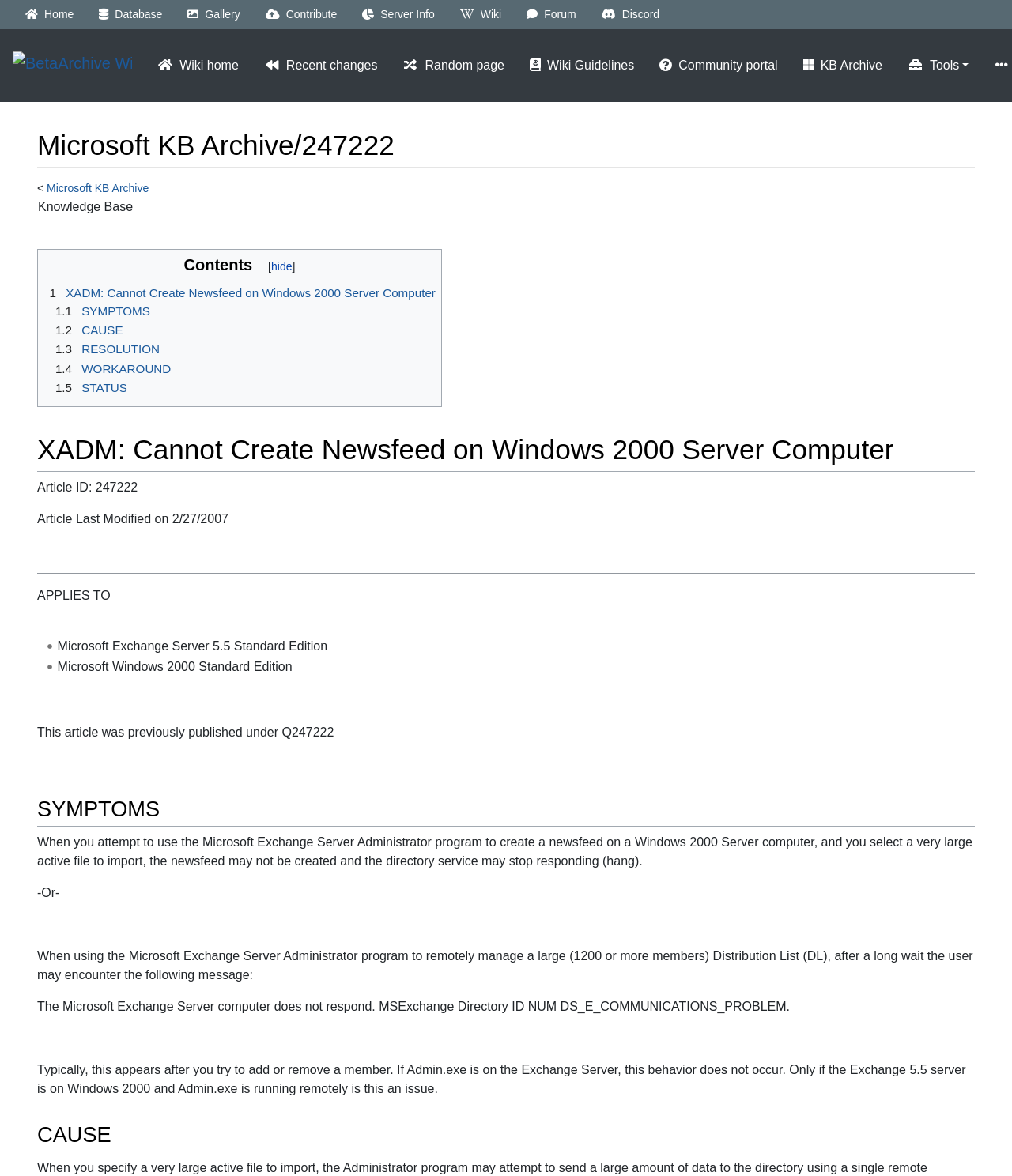Explain the webpage in detail.

The webpage is a knowledge base article from Microsoft, specifically article ID 247222, titled "XADM: Cannot Create Newsfeed on Windows 2000 Server Computer". 

At the top of the page, there is a navigation bar with 9 links, including "Home", "Database", "Gallery", and "Wiki", among others. Below the navigation bar, there is a heading with the title of the article, followed by a link to "BetaArchive Wiki" and an image of the wiki logo.

On the left side of the page, there is a sidebar with 11 links, including "Wiki home", "Recent changes", "Random page", and "KB Archive", among others. 

The main content of the page is divided into sections, including "Contents", "XADM: Cannot Create Newsfeed on Windows 2000 Server Computer", "APPLIES TO", "SYMPTOMS", "CAUSE", and others. The "Contents" section has a button to hide or show the contents. 

The "SYMPTOMS" section describes the problem of creating a newsfeed on a Windows 2000 Server computer using the Microsoft Exchange Server Administrator program, and the "CAUSE" section explains the reason behind the problem. 

Throughout the page, there are several links to related articles, as well as static text describing the problem, its symptoms, and its cause. There are also two horizontal separators dividing the sections.